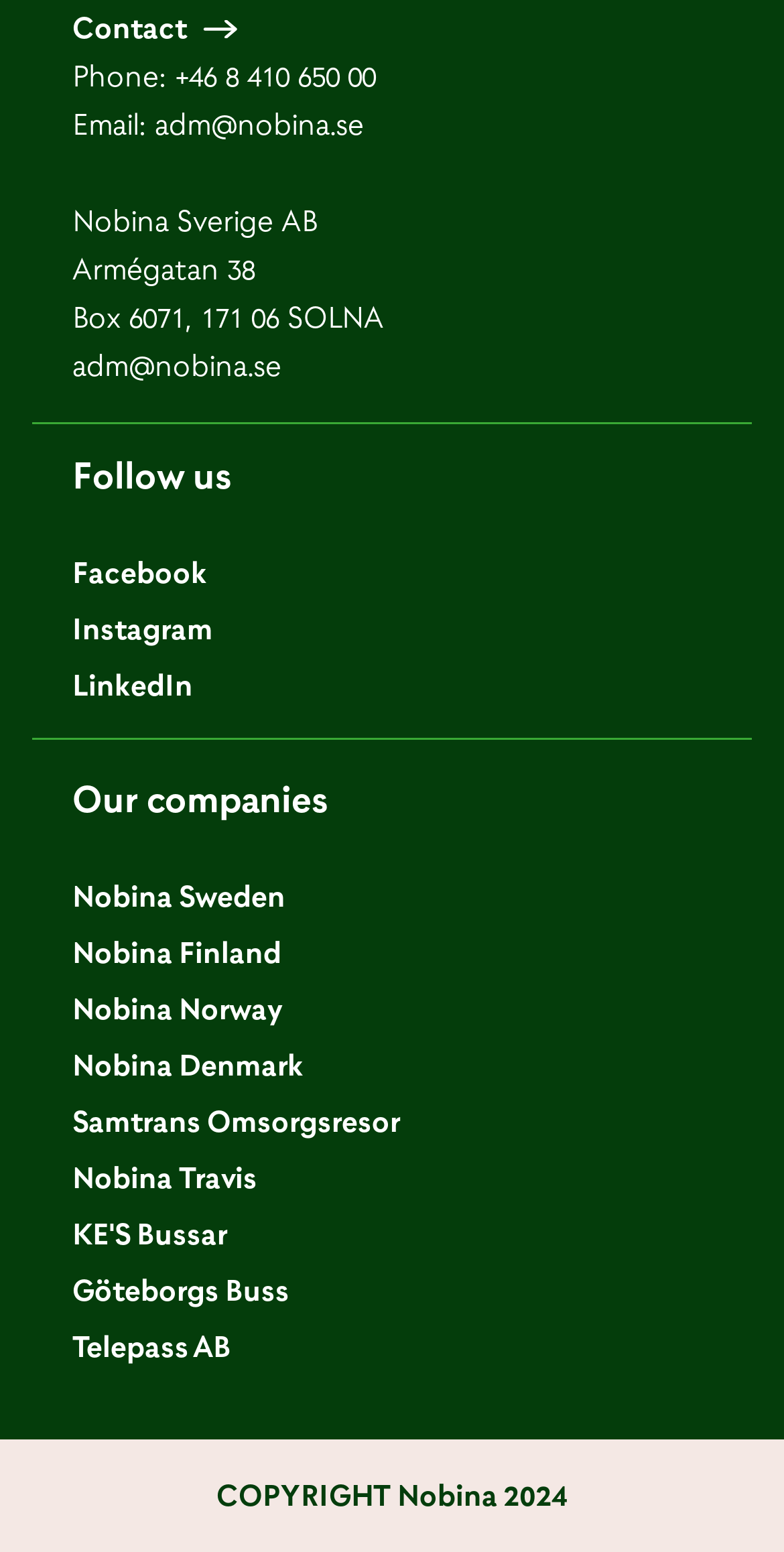Find the bounding box coordinates of the clickable area required to complete the following action: "Visit Nobina Sweden".

[0.092, 0.565, 0.364, 0.591]